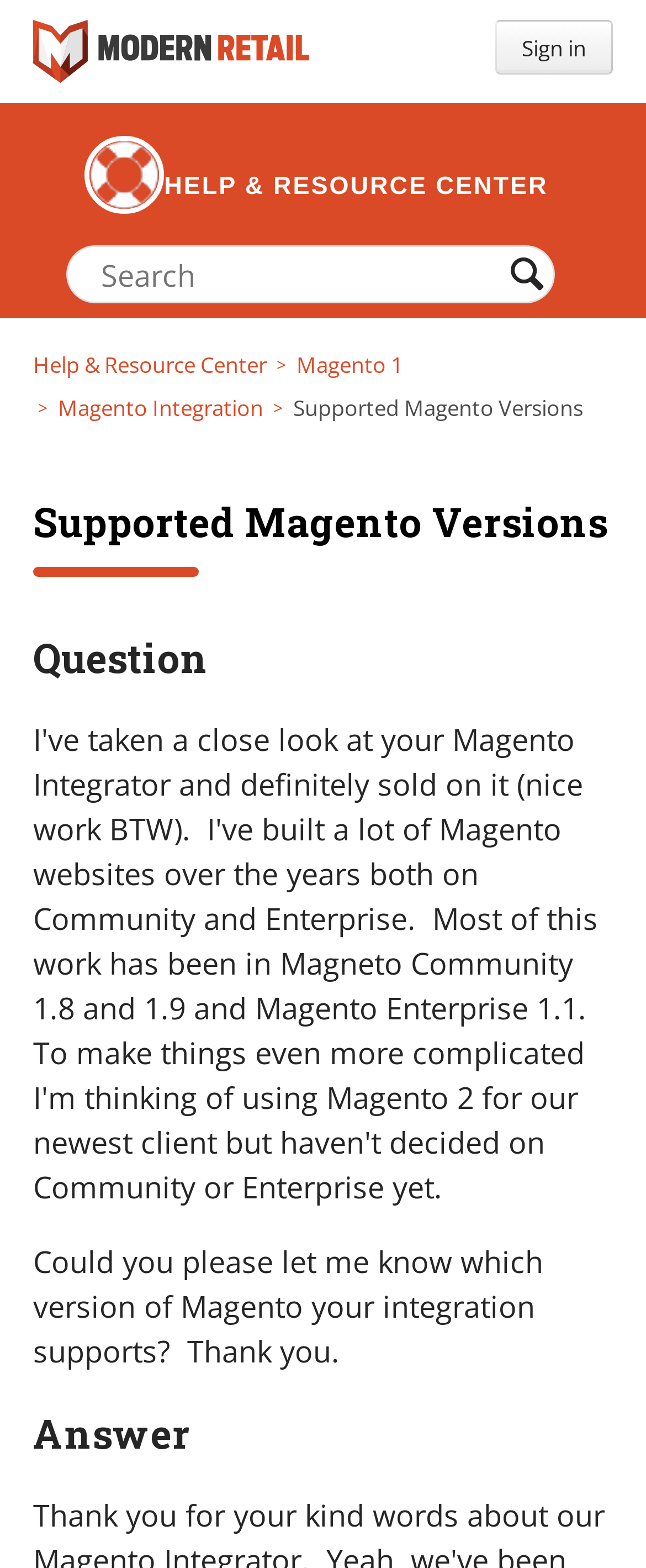Describe the entire webpage, focusing on both content and design.

The webpage appears to be a help and resource center, specifically focused on Magento integrations. At the top left, there is a link with an accompanying image, and a "Sign in" button is located at the top right. The logo of the resource center is situated at the top center, accompanied by a link.

Below the logo, there is a prominent link titled "HELP & RESOURCE CENTER" that spans across the top of the page. A search bar is located below it, with a search box and a list of suggested search terms, including "Help & Resource Center", "Magento 1", "Magento Integration", and "Essentials".

The main content of the page is divided into sections, with a header titled "Supported Magento Versions" at the top. Below the header, there is a question-and-answer section. The question is "Could you please let me know which version of Magento your integration supports? Thank you." and is followed by an answer section, although the answer itself is not provided.